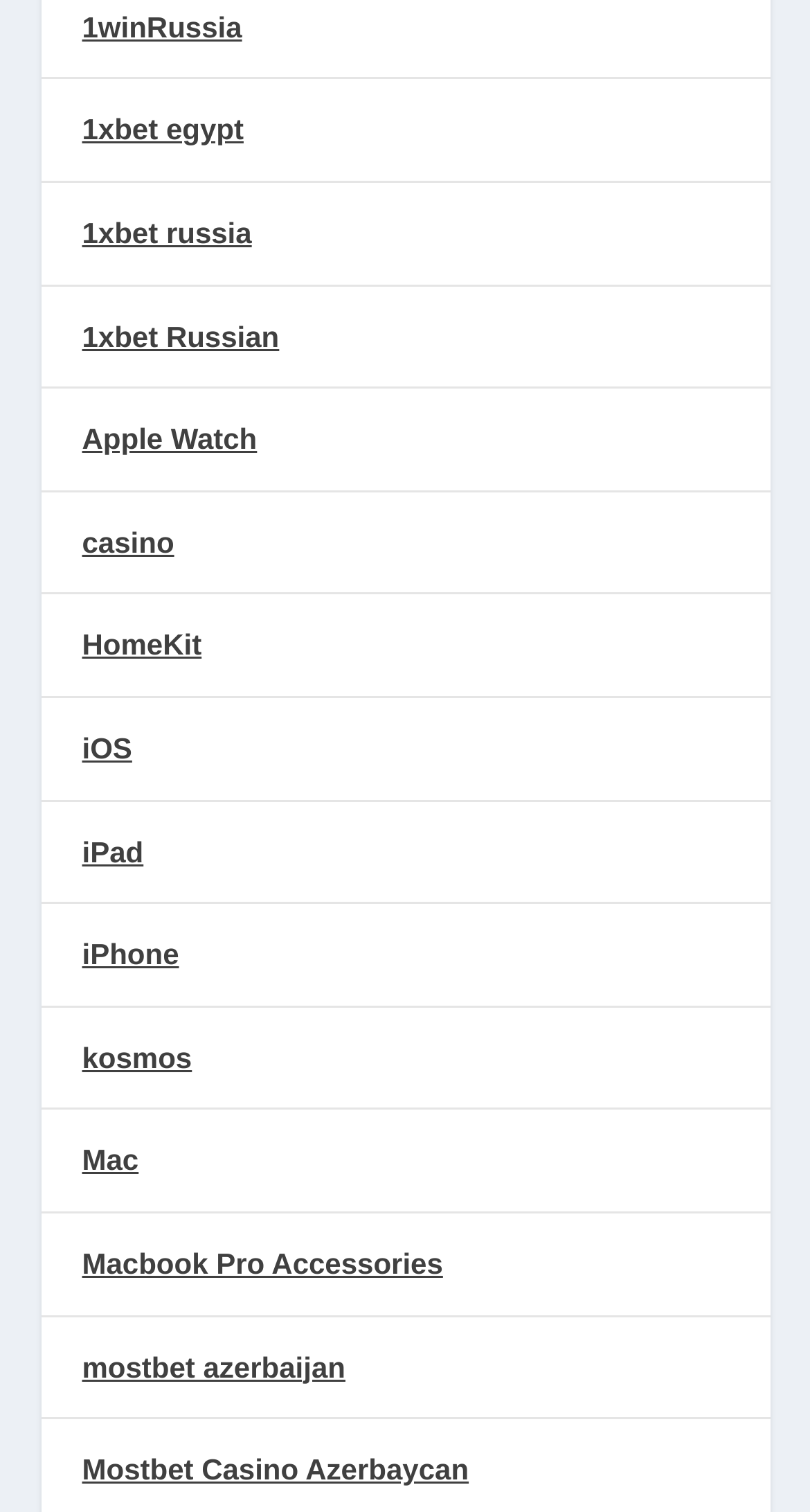Respond to the following question using a concise word or phrase: 
How many links have '1xbet' in their text?

3